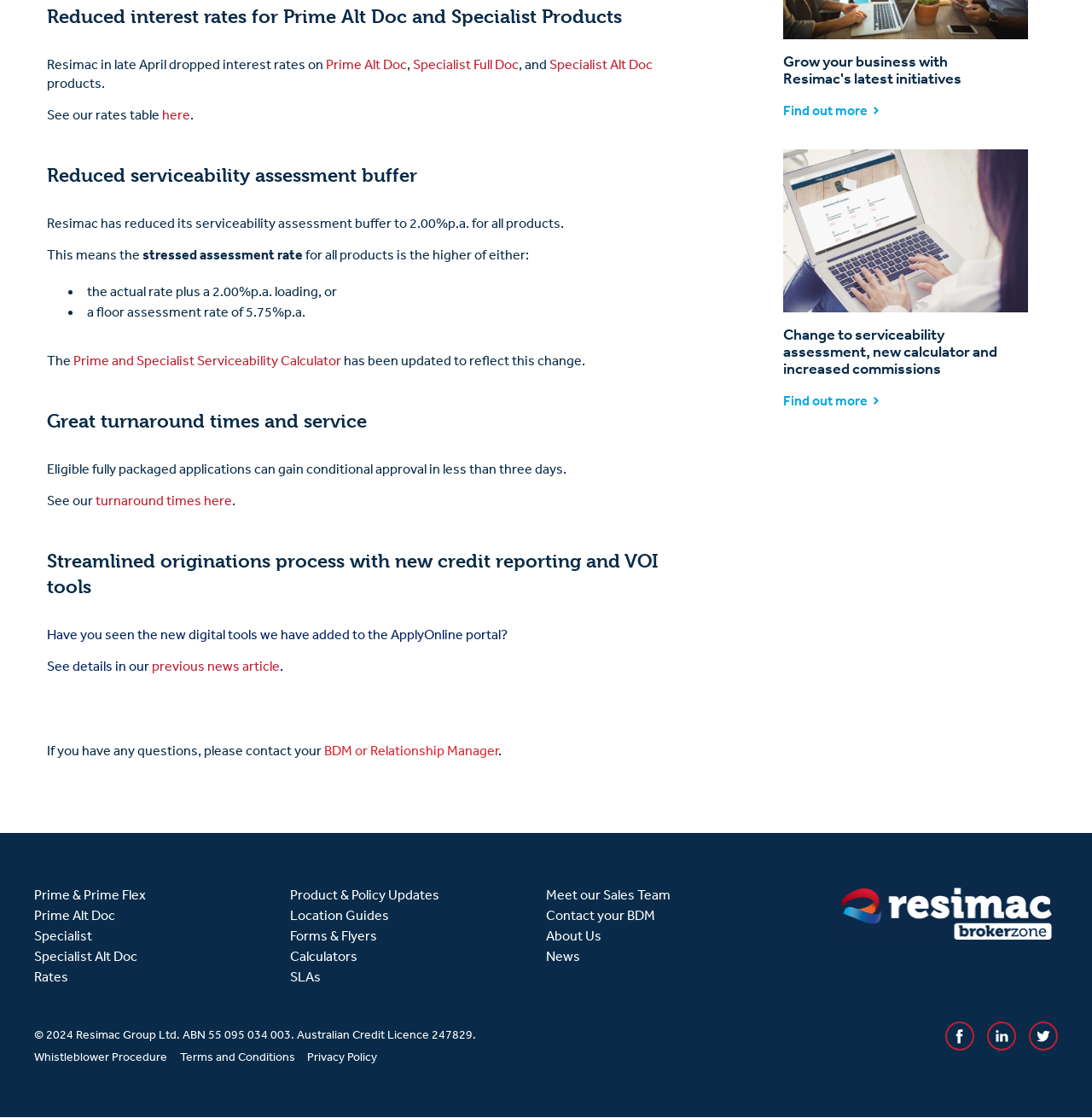What is the contact information for questions?
Using the image, respond with a single word or phrase.

BDM or Relationship Manager